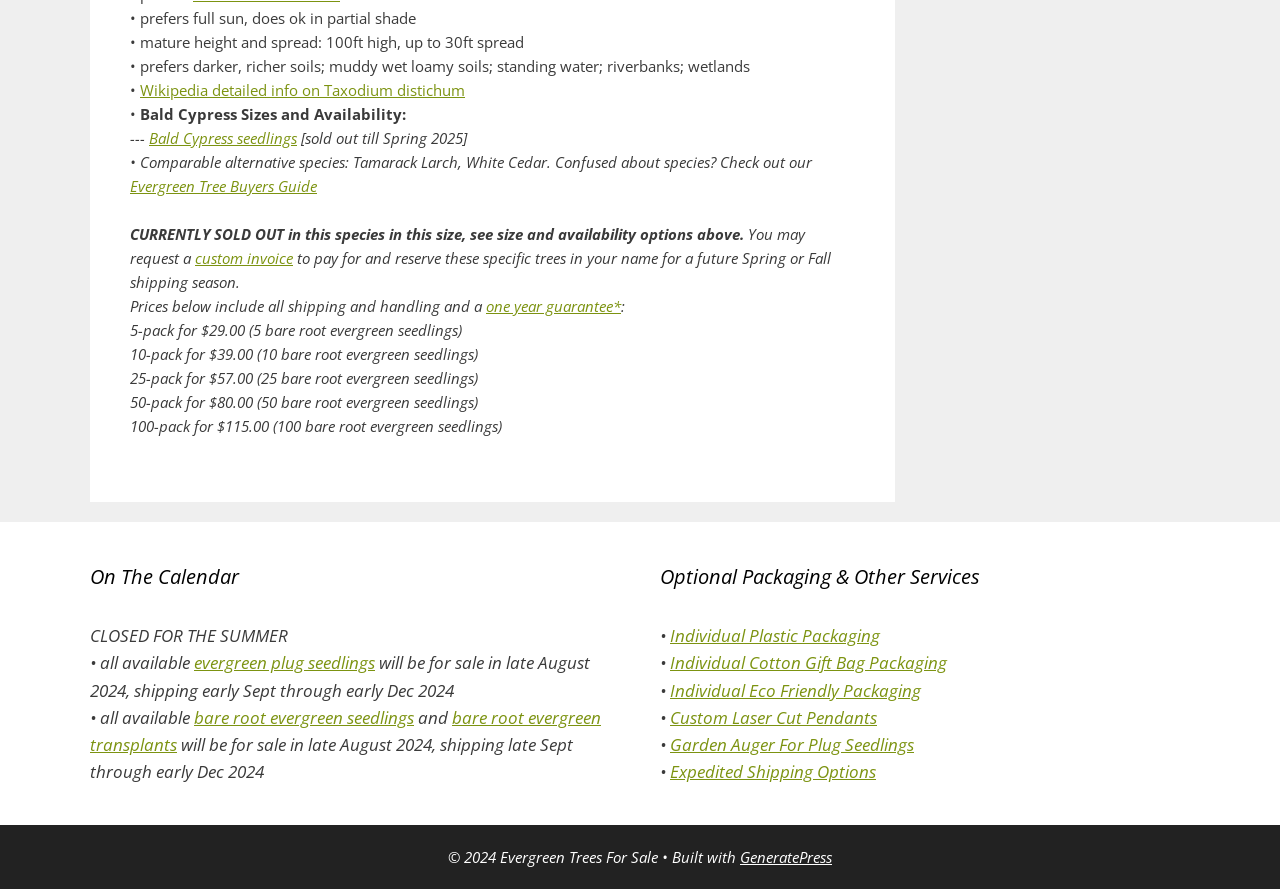Refer to the screenshot and give an in-depth answer to this question: What is the preferred sun condition for Bald Cypress?

According to the webpage, Bald Cypress prefers full sun, but it can also do okay in partial shade, as stated in the first bullet point under the description of the tree.